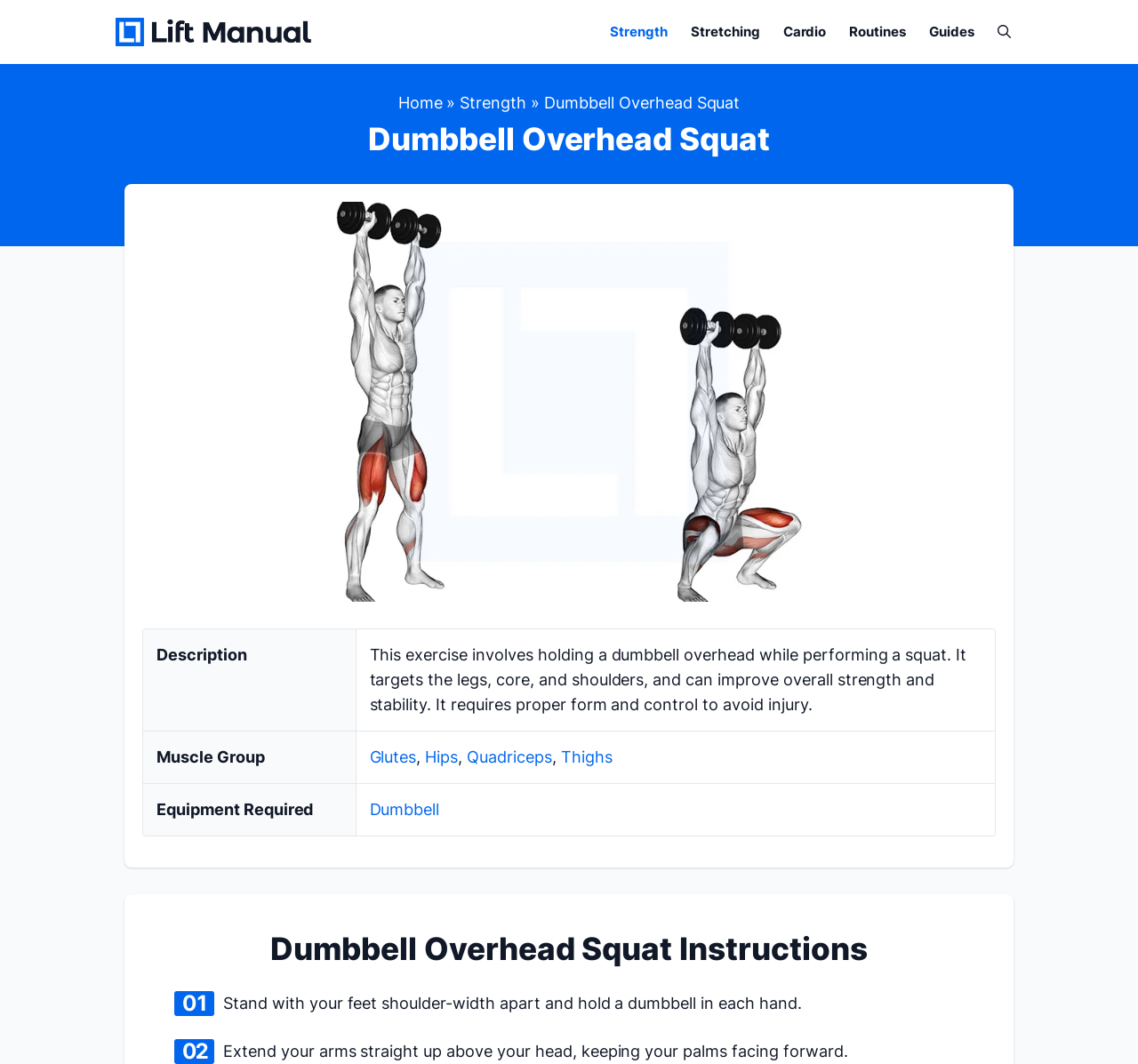Please identify the bounding box coordinates of the element I should click to complete this instruction: 'Click on the 'Glutes' link'. The coordinates should be given as four float numbers between 0 and 1, like this: [left, top, right, bottom].

[0.325, 0.702, 0.366, 0.72]